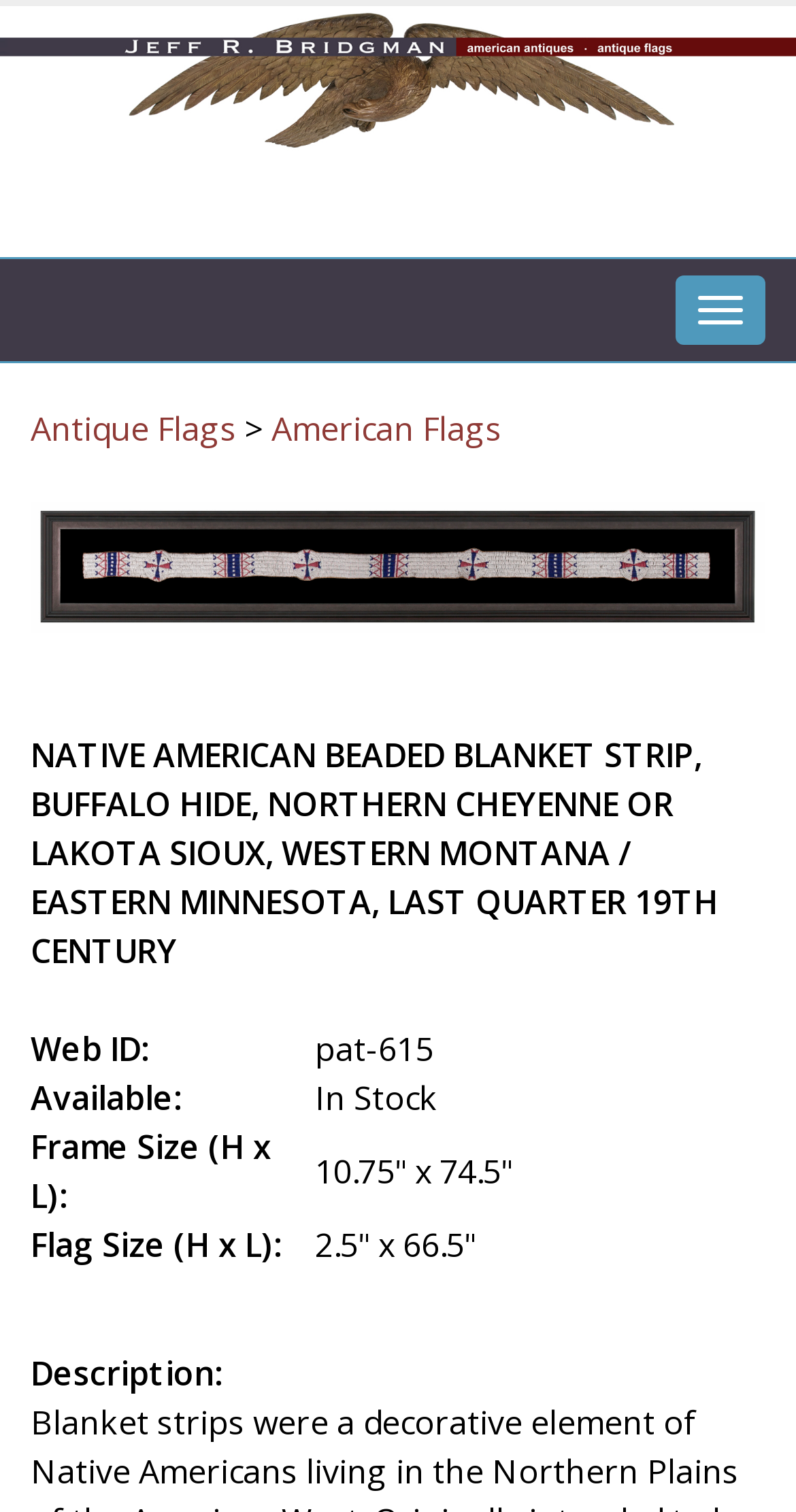What is the material of the item?
Please respond to the question with a detailed and well-explained answer.

By analyzing the webpage, I found that the material of the item is specified as buffalo hide, which is a type of material used in the construction of the antique flag.